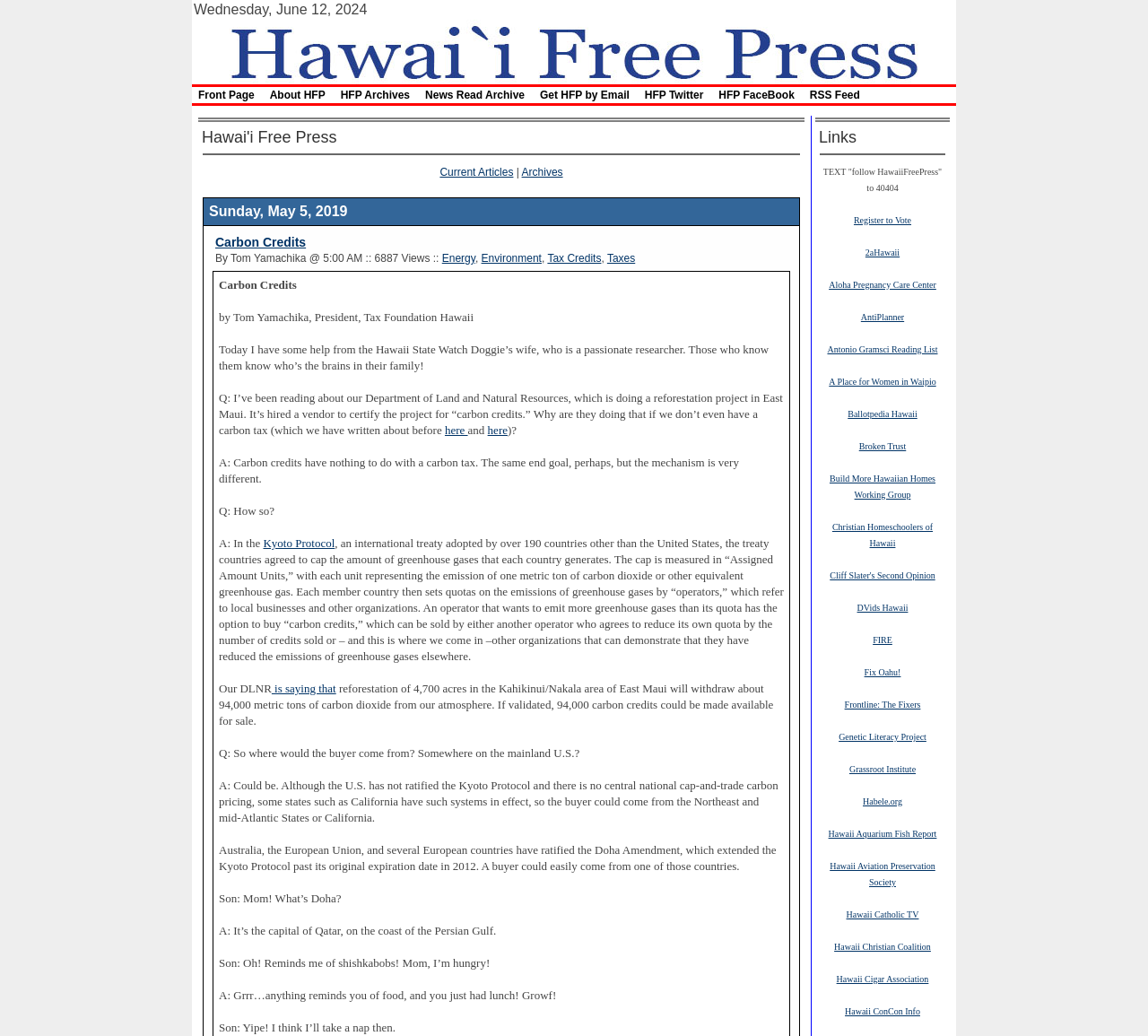Please indicate the bounding box coordinates of the element's region to be clicked to achieve the instruction: "Click on 'Archives'". Provide the coordinates as four float numbers between 0 and 1, i.e., [left, top, right, bottom].

[0.454, 0.16, 0.49, 0.172]